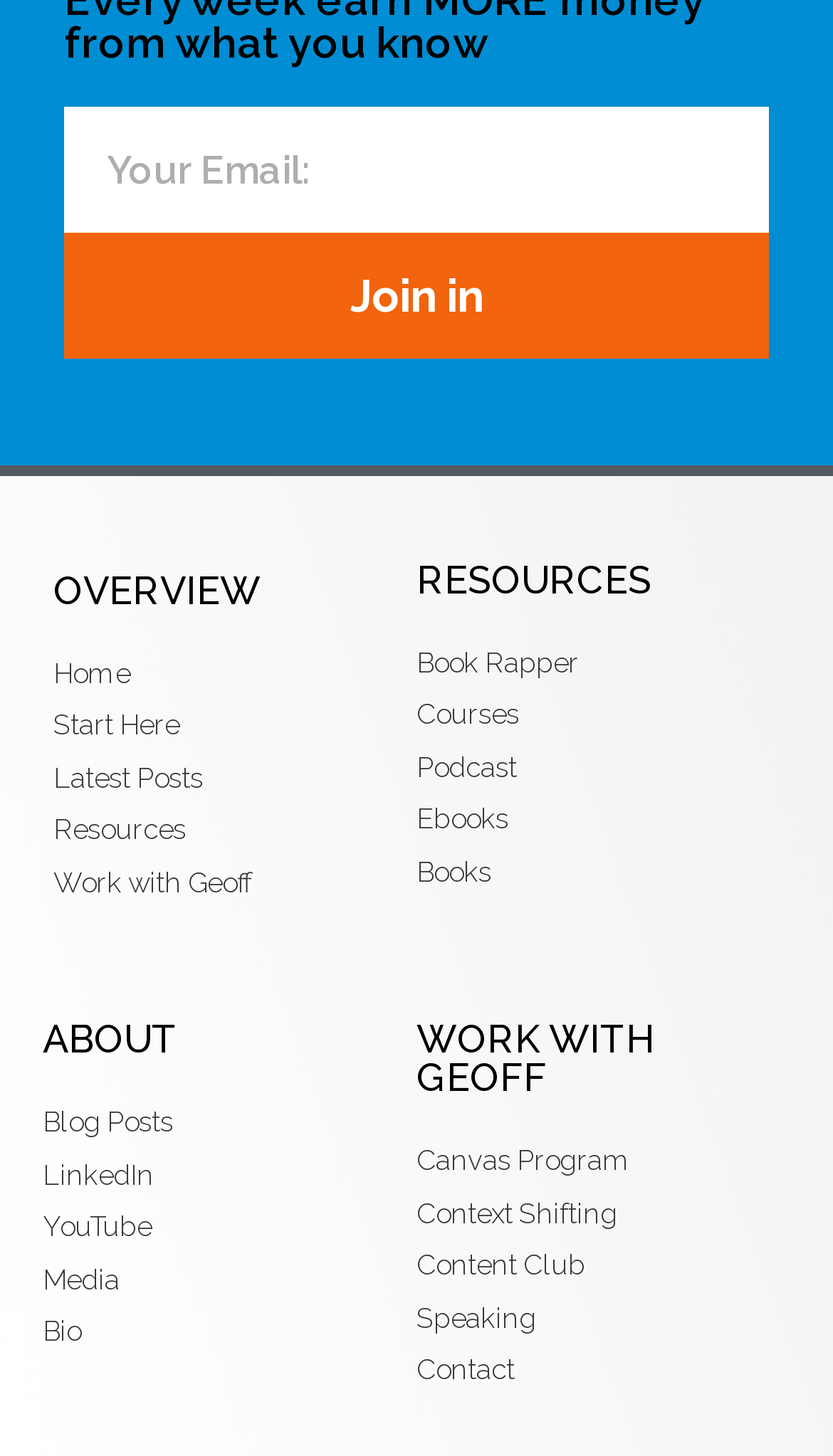Please answer the following question using a single word or phrase: What is the first link in the 'RESOURCES' section?

Book Rapper